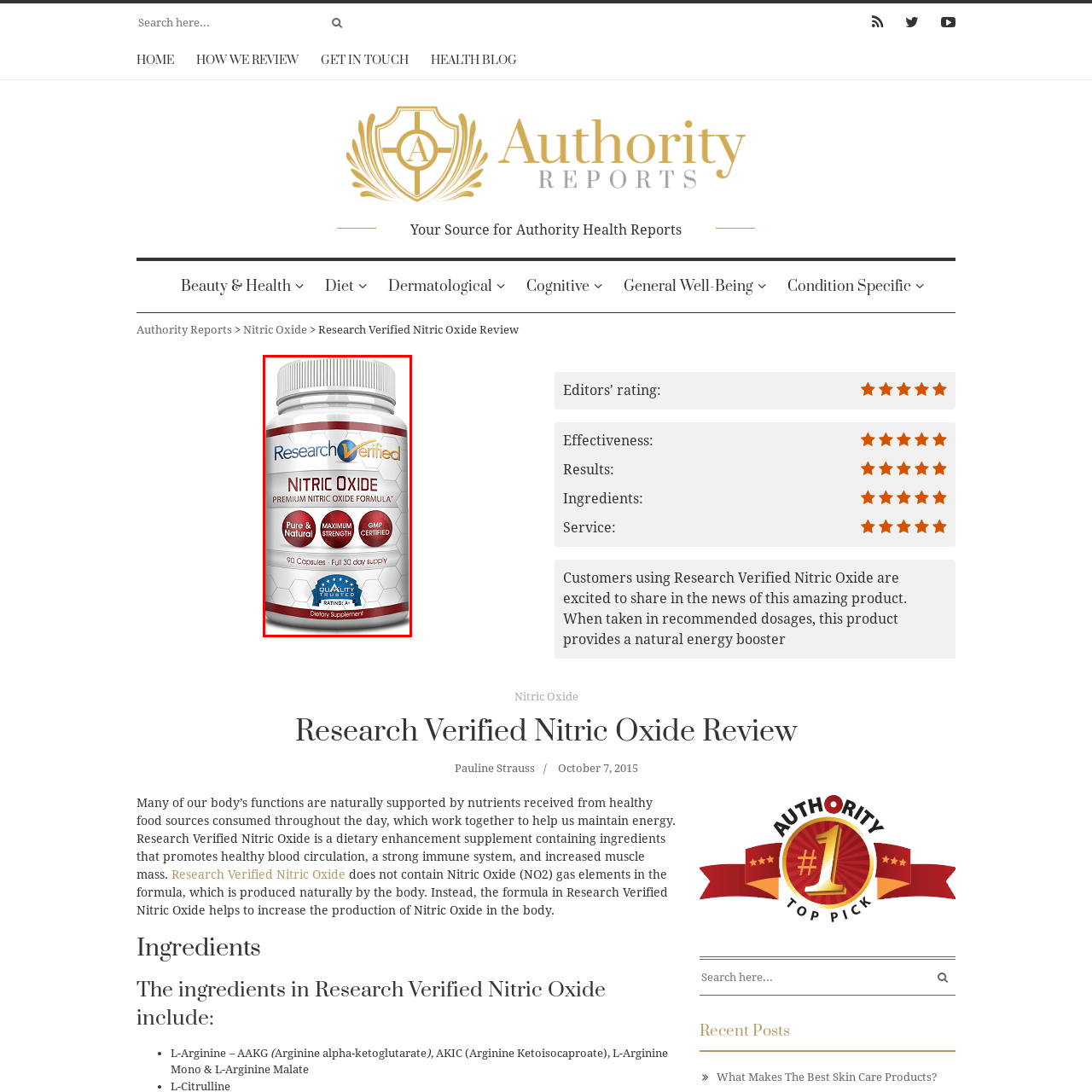Describe in detail the portion of the image that is enclosed within the red boundary.

The image showcases a bottle of "Research Verified Nitric Oxide," a dietary supplement designed to enhance nitric oxide levels in the body. The sleek, white container prominently features the brand name "Research Verified" at the top, alongside an assurance of its quality with the tagline “Pure & Natural” and “Maximum Strength”. It highlights that the product is GMP Certified, indicating that it meets high standards of manufacturing. The bottle holds 90 capsules, sufficient for a full 30-day supply. This product aims to support improved blood circulation, immune function, and energy levels, reflecting the company’s commitment to providing quality health supplements.